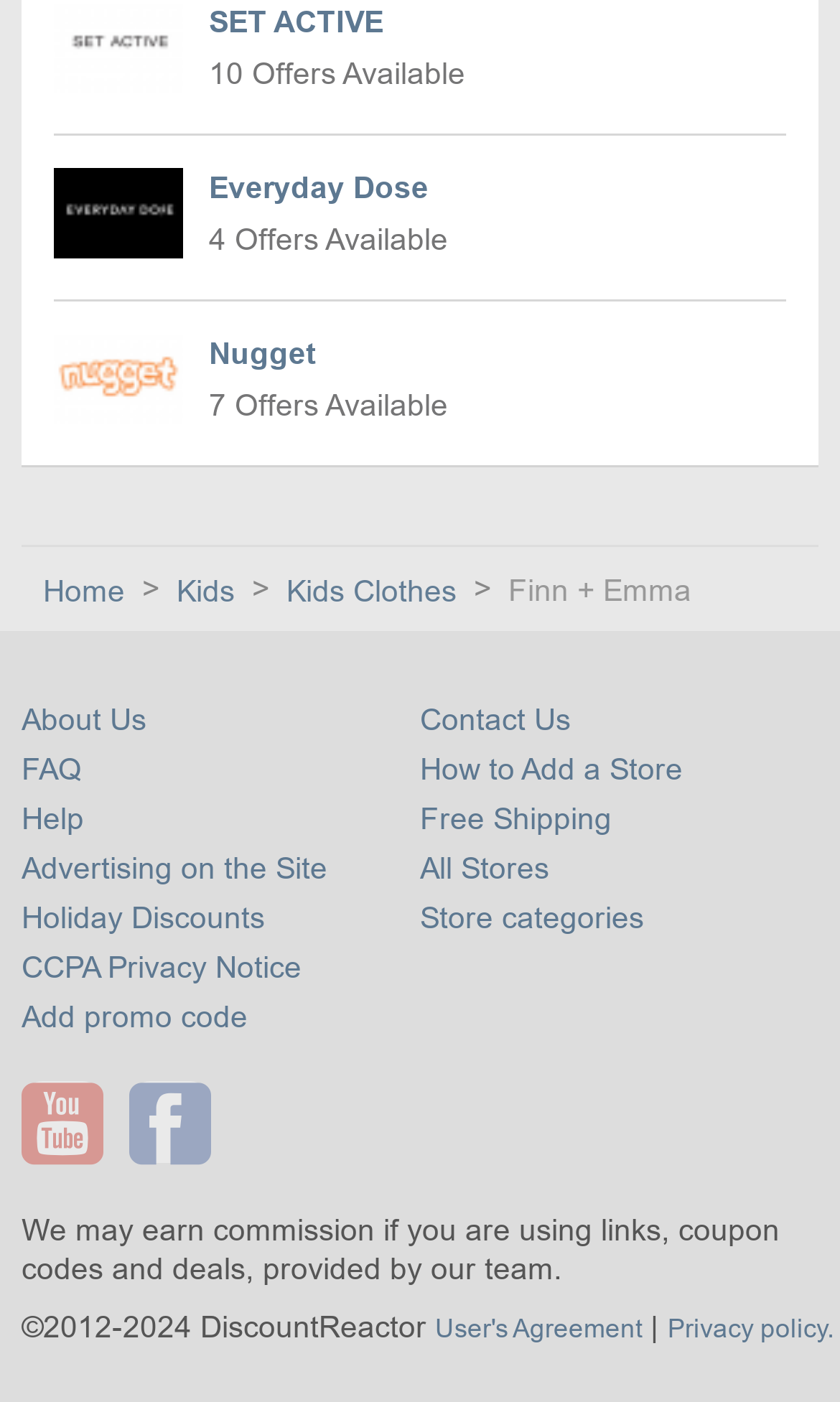What is the name of the store with 7 offers available?
Please provide a comprehensive answer to the question based on the webpage screenshot.

I found the link 'Nugget coupons Nugget 7 Offers Available' which indicates that the store with 7 offers available is Nugget.